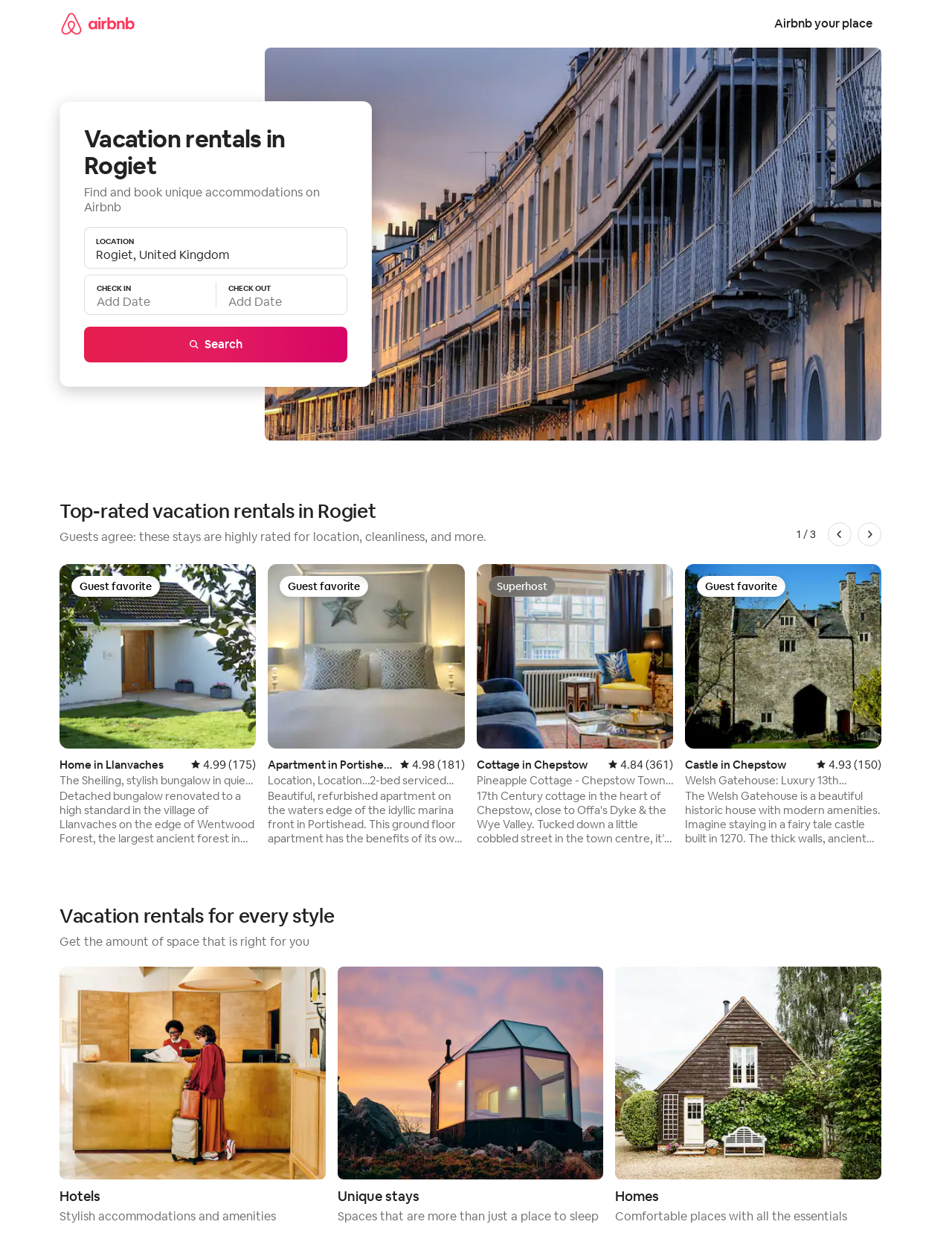Calculate the bounding box coordinates of the UI element given the description: "Airbnb your place".

[0.804, 0.008, 0.926, 0.03]